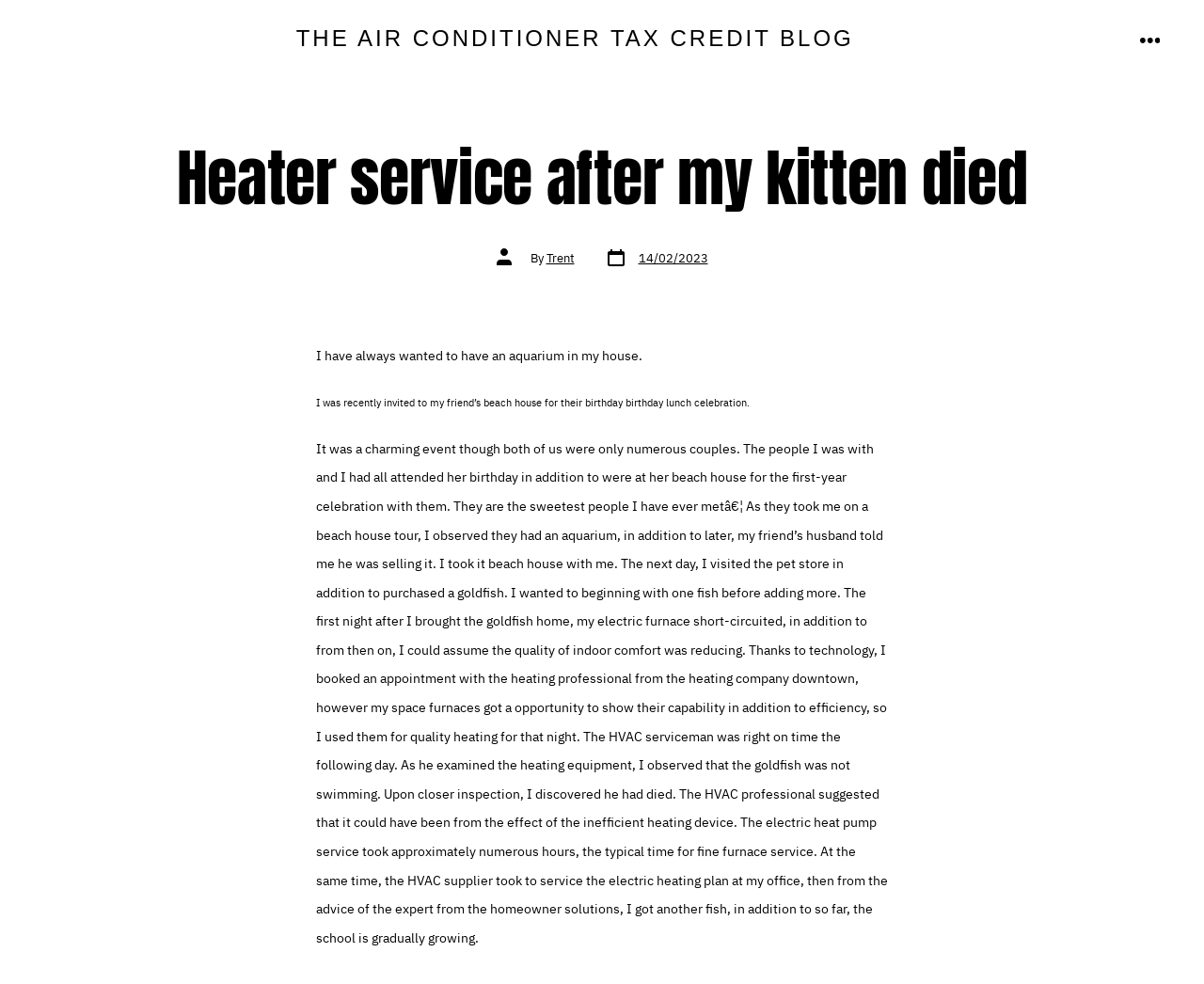Analyze the image and provide a detailed answer to the question: What is the author's name?

The author's name can be found in the header section of the webpage, where it is written 'By Trent'.